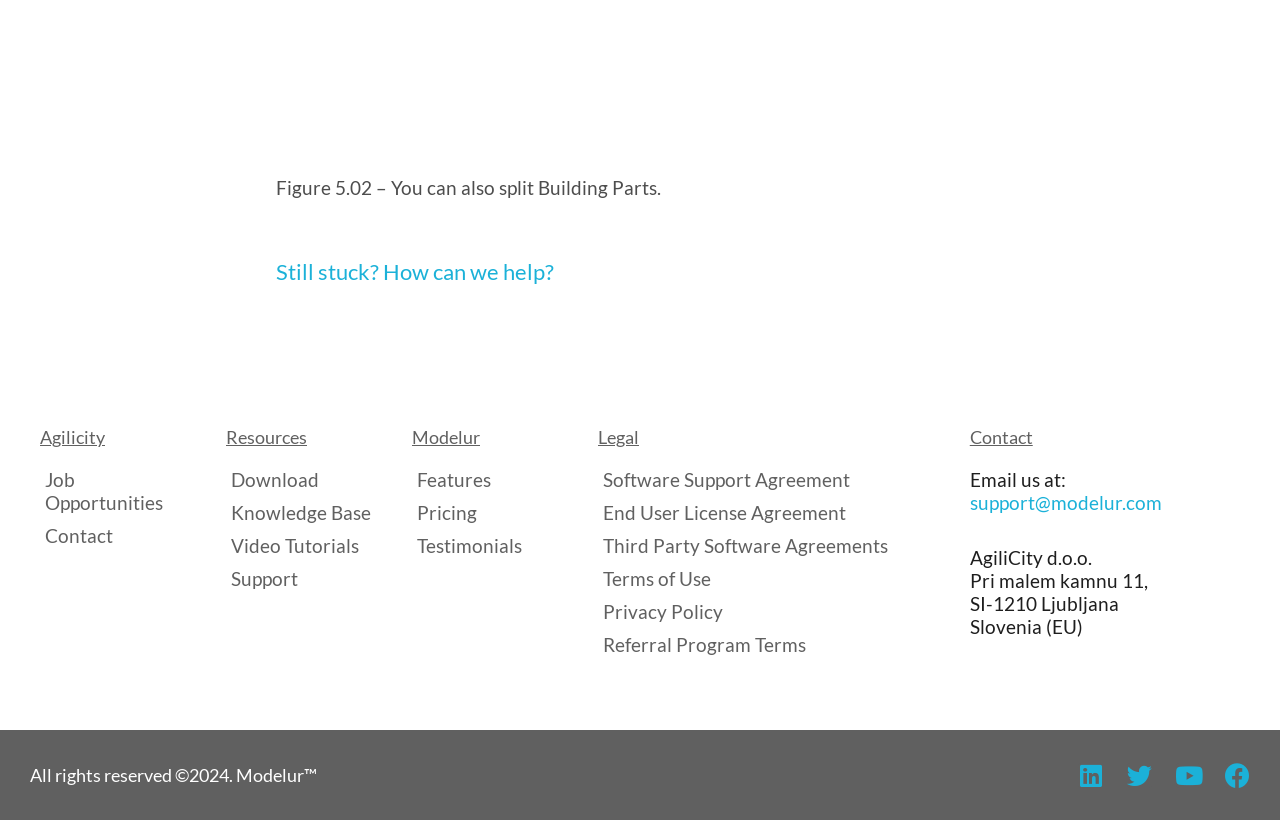Determine the bounding box coordinates of the region to click in order to accomplish the following instruction: "Visit 'Knowledge Base'". Provide the coordinates as four float numbers between 0 and 1, specifically [left, top, right, bottom].

[0.177, 0.611, 0.291, 0.639]